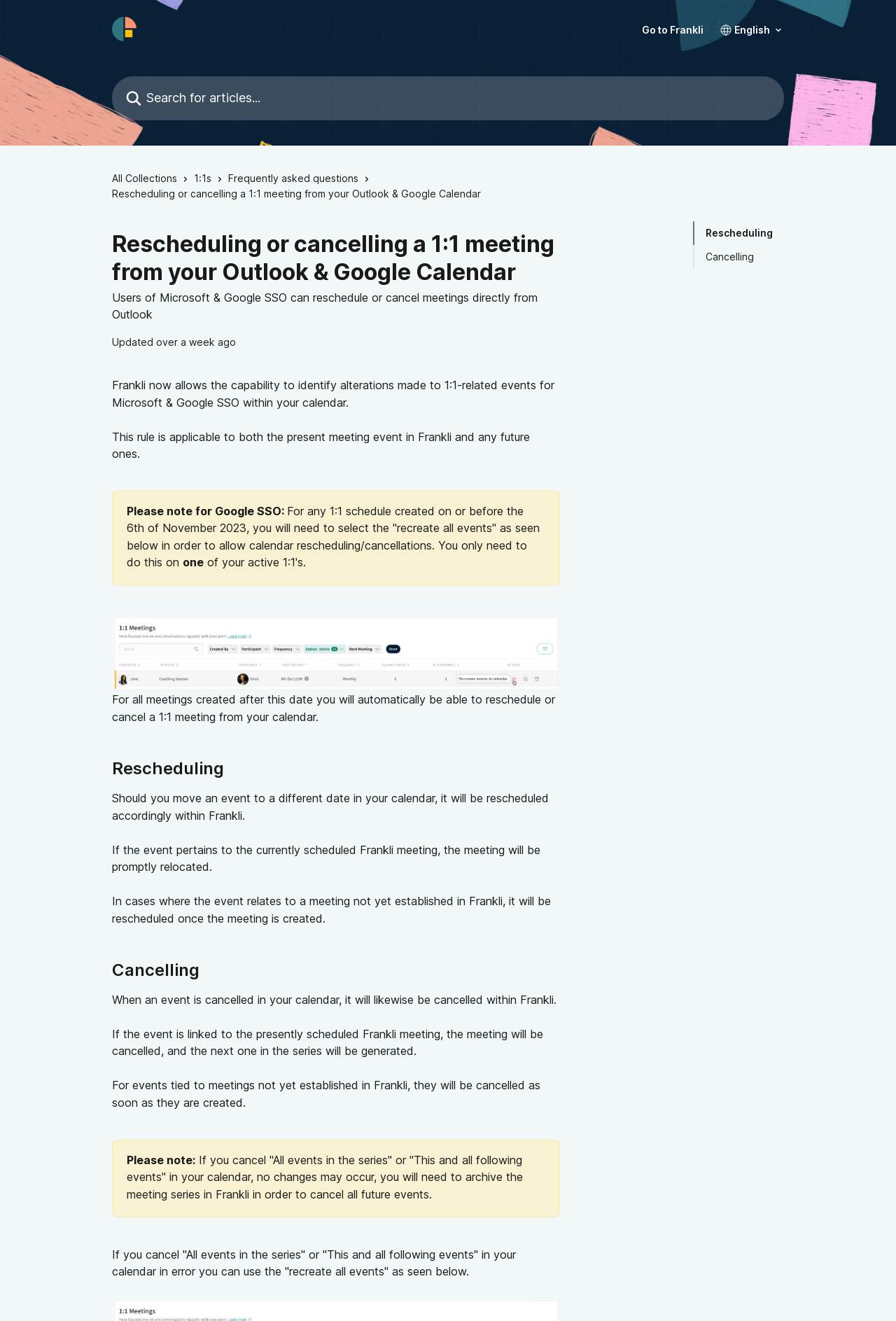Reply to the question with a single word or phrase:
What should be done to cancel all future events in a meeting series?

Archive the meeting series in Frankli